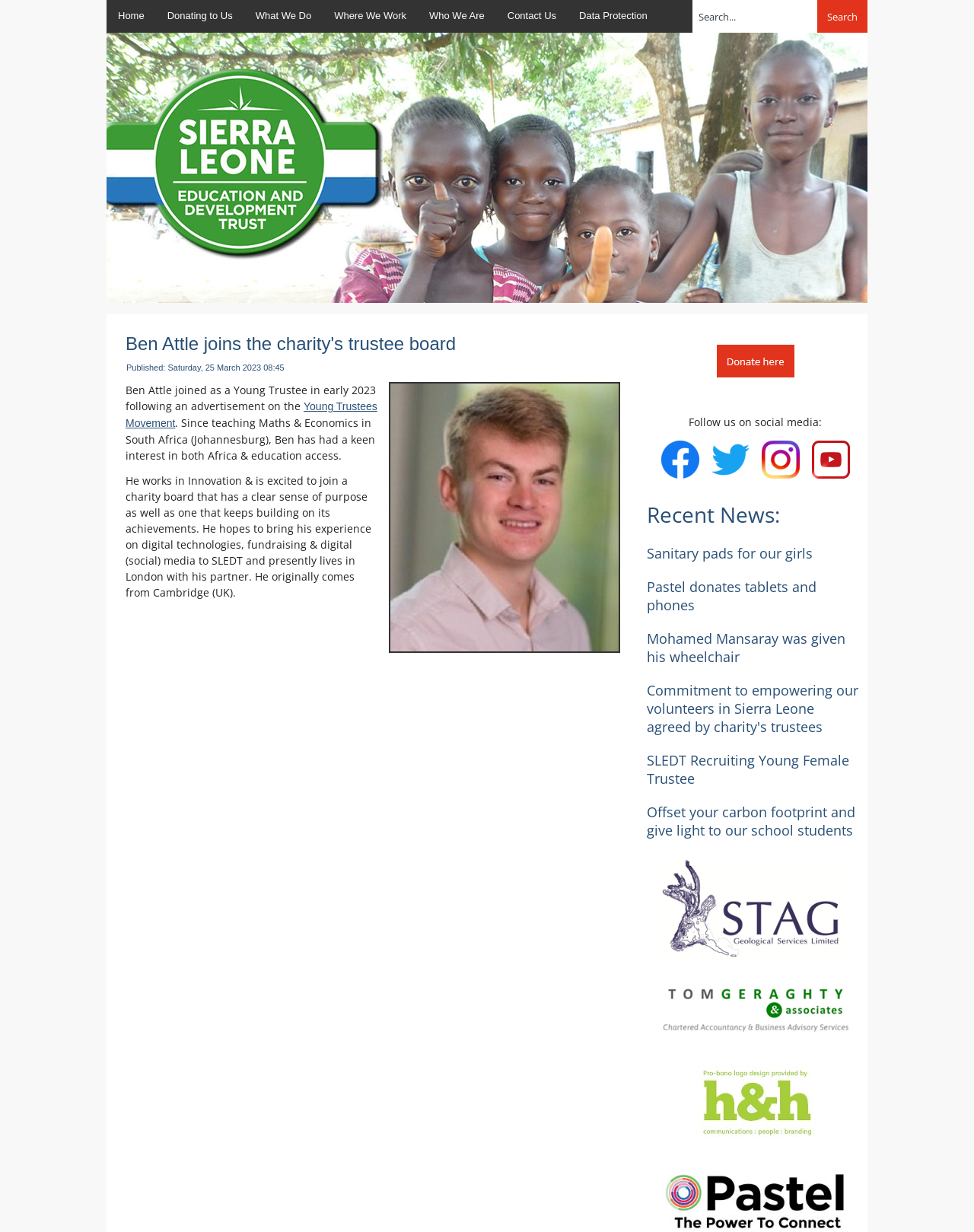Pinpoint the bounding box coordinates of the area that should be clicked to complete the following instruction: "Search for something". The coordinates must be given as four float numbers between 0 and 1, i.e., [left, top, right, bottom].

[0.839, 0.0, 0.891, 0.027]